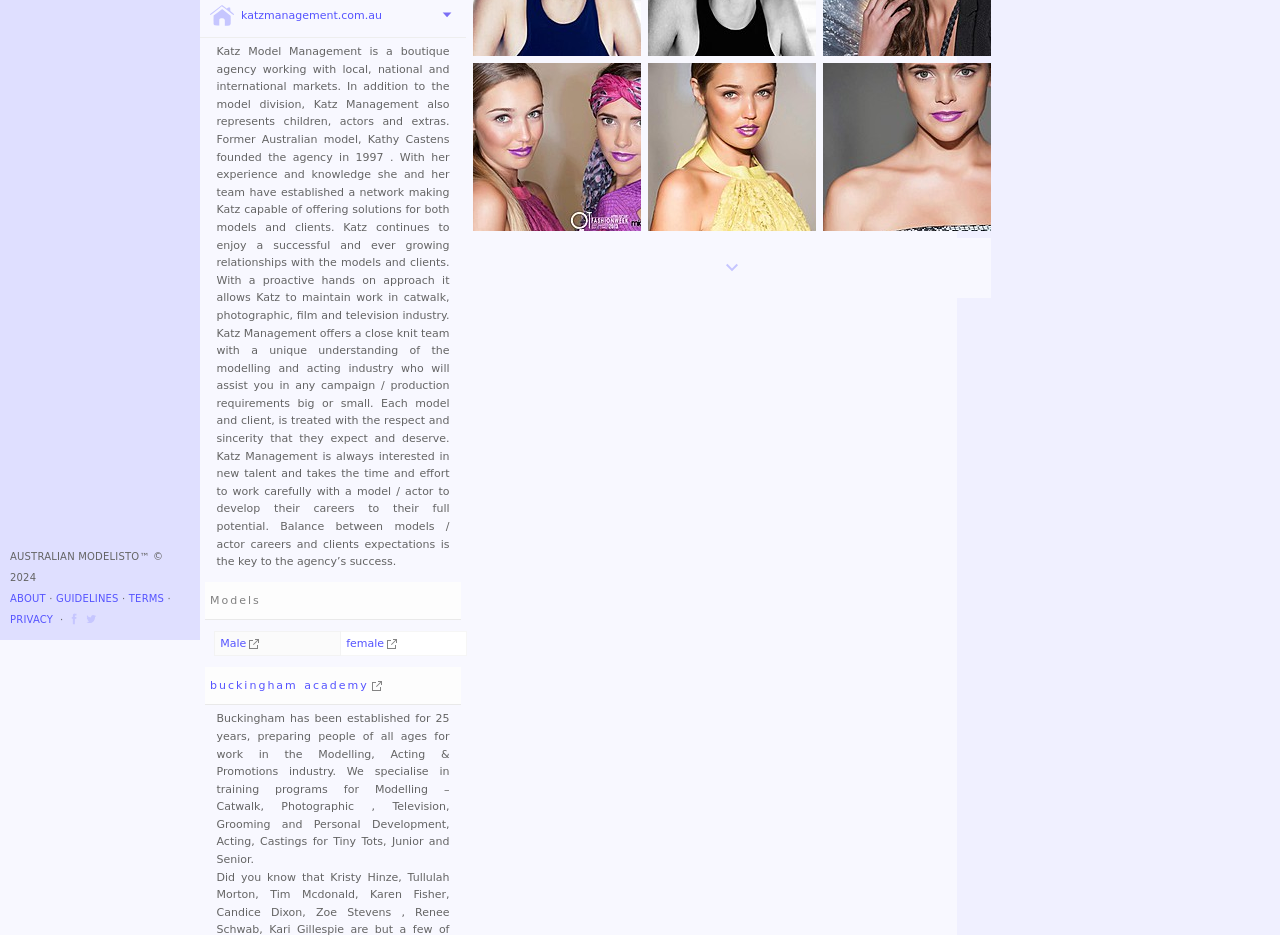Identify the bounding box coordinates for the UI element that matches this description: "buckingham academy".

[0.164, 0.726, 0.299, 0.74]